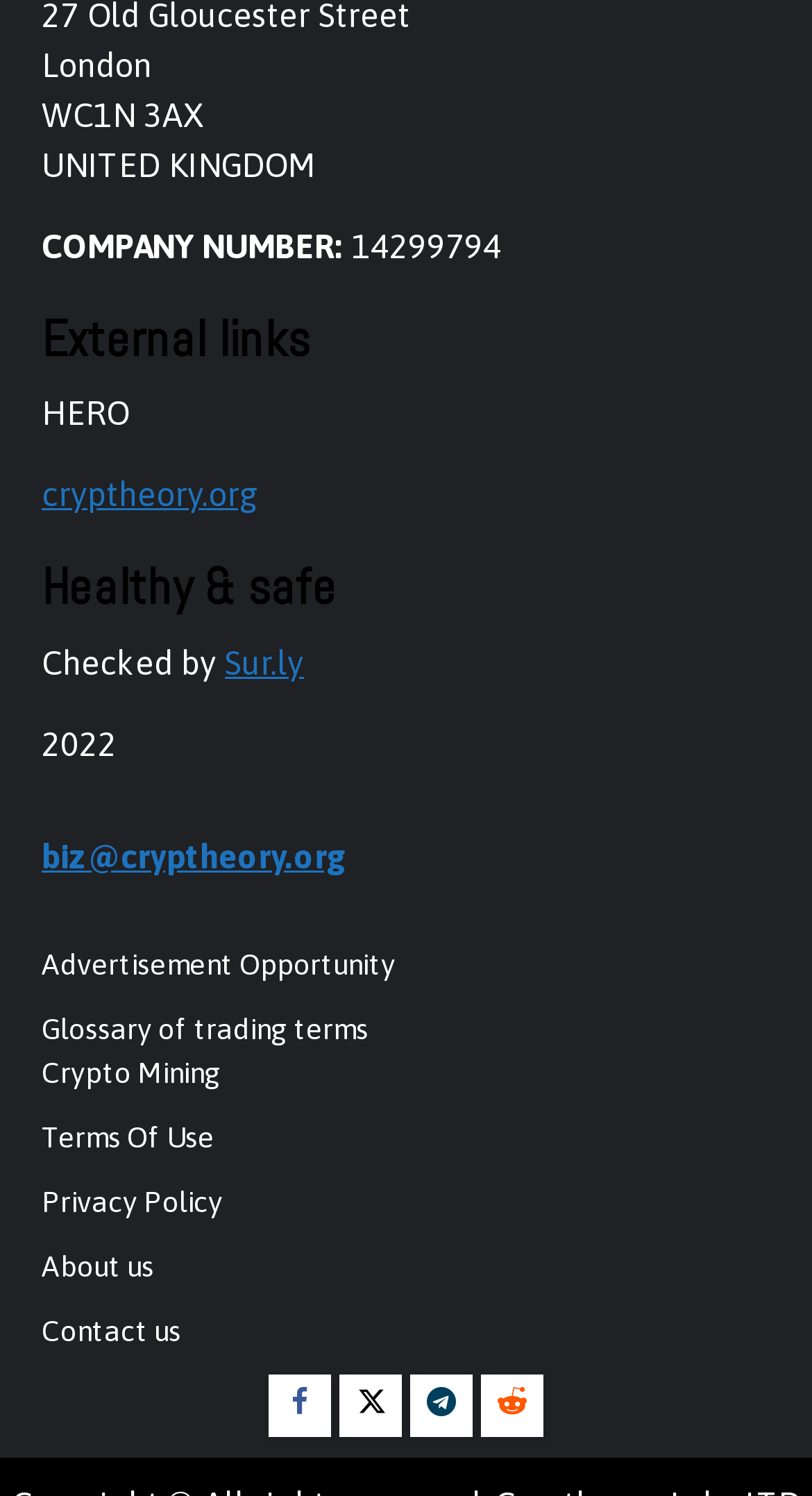Please find the bounding box coordinates of the clickable region needed to complete the following instruction: "Contact us". The bounding box coordinates must consist of four float numbers between 0 and 1, i.e., [left, top, right, bottom].

[0.051, 0.878, 0.223, 0.9]